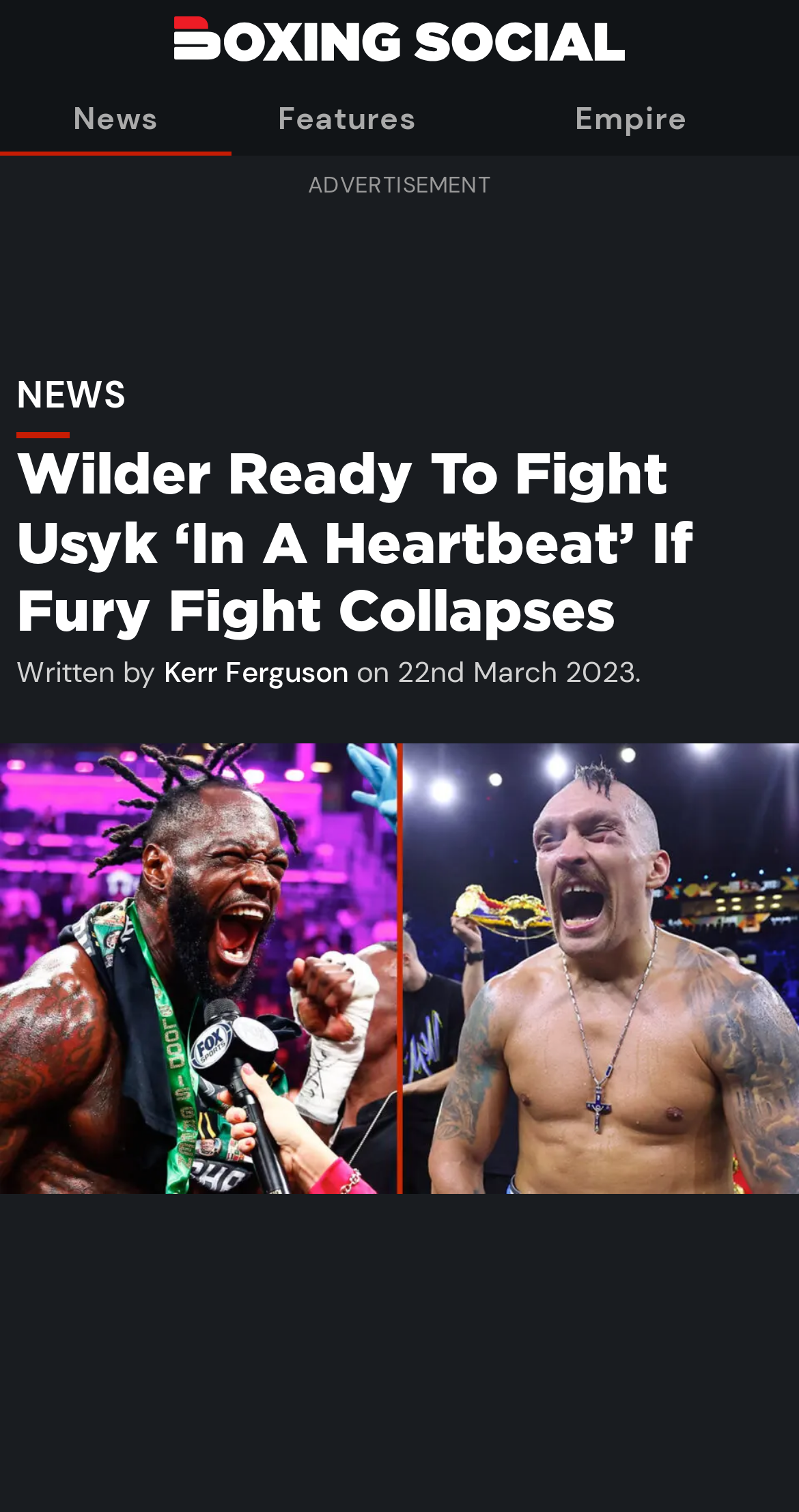What is the topic of the article?
Please provide a single word or phrase as the answer based on the screenshot.

Deontay Wilder and Oleksandr Usyk